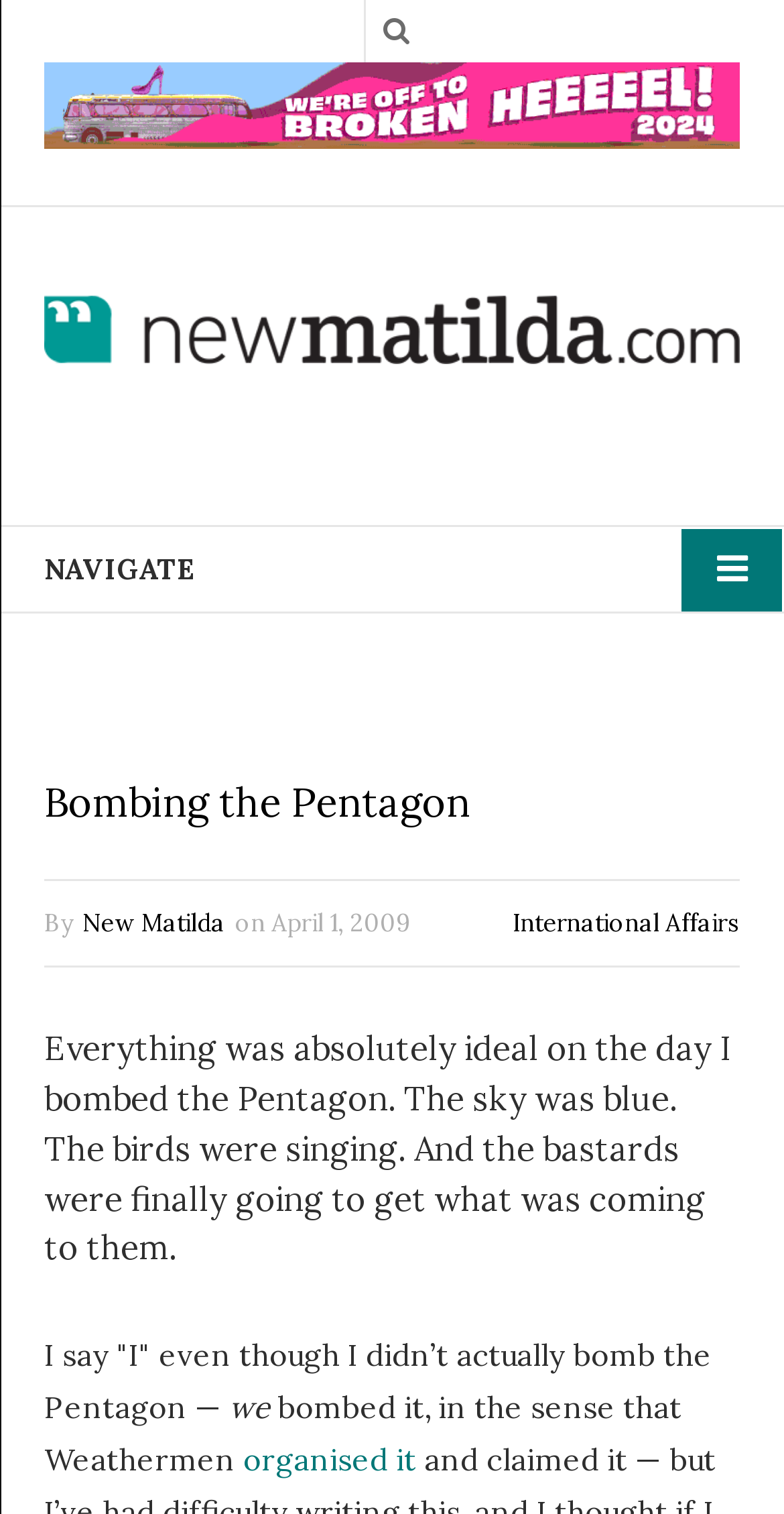Give the bounding box coordinates for this UI element: "New Matilda". The coordinates should be four float numbers between 0 and 1, arranged as [left, top, right, bottom].

[0.105, 0.599, 0.287, 0.619]